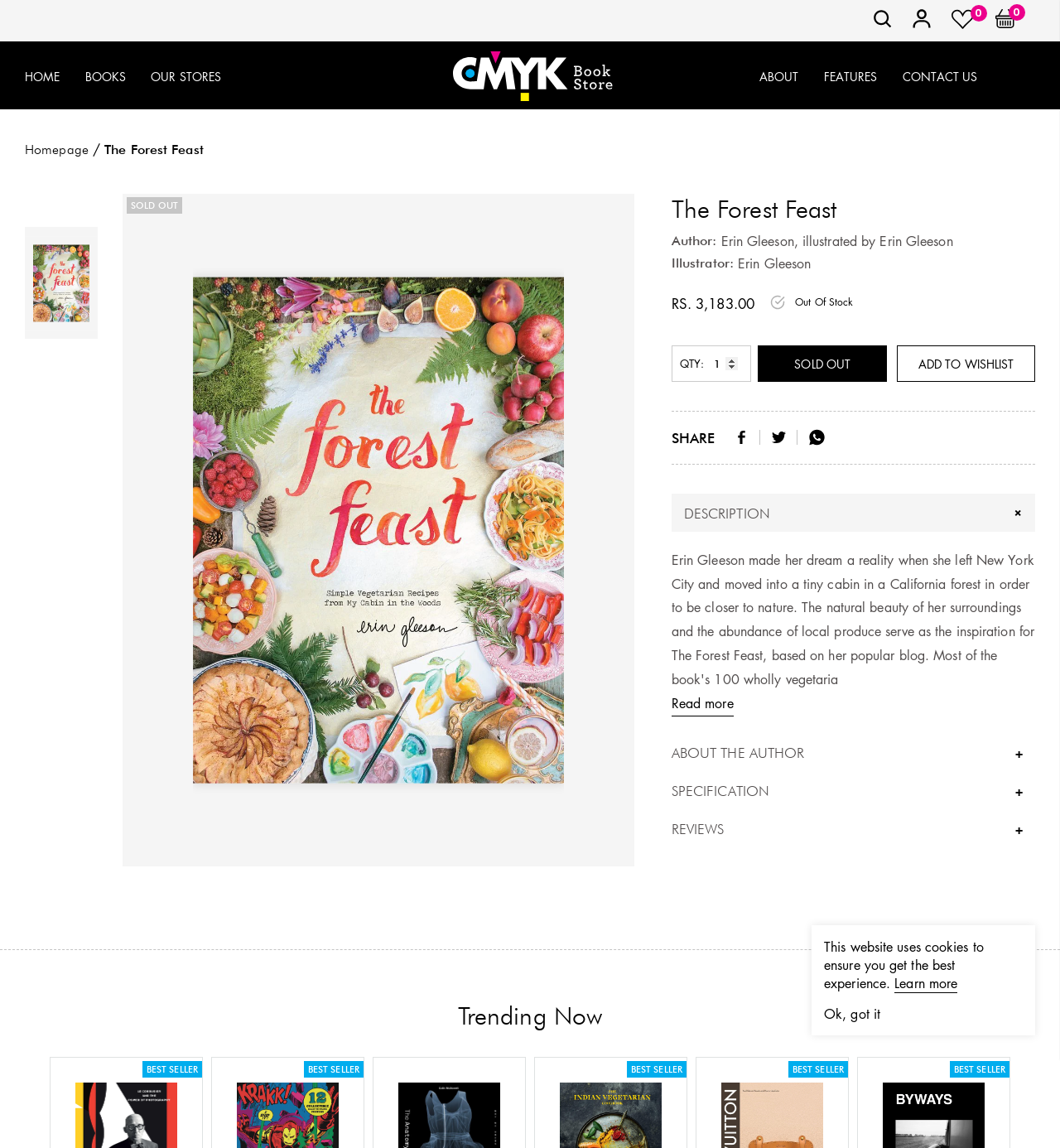Respond with a single word or phrase to the following question: Who is the author of this book?

Erin Gleeson